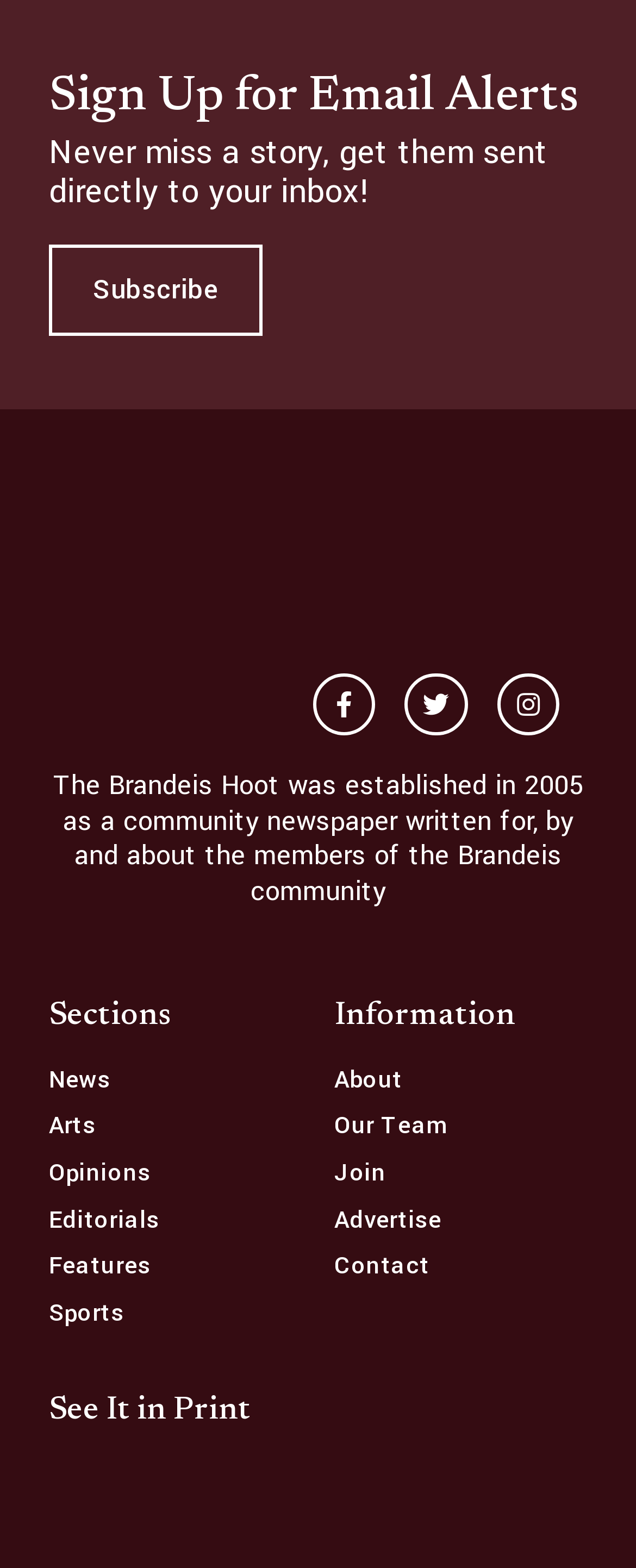What are the different sections of the website?
Ensure your answer is thorough and detailed.

The website has several sections, including News, Arts, Opinions, Editorials, Features, and Sports. These sections are listed under the heading 'Sections' and are represented by links.